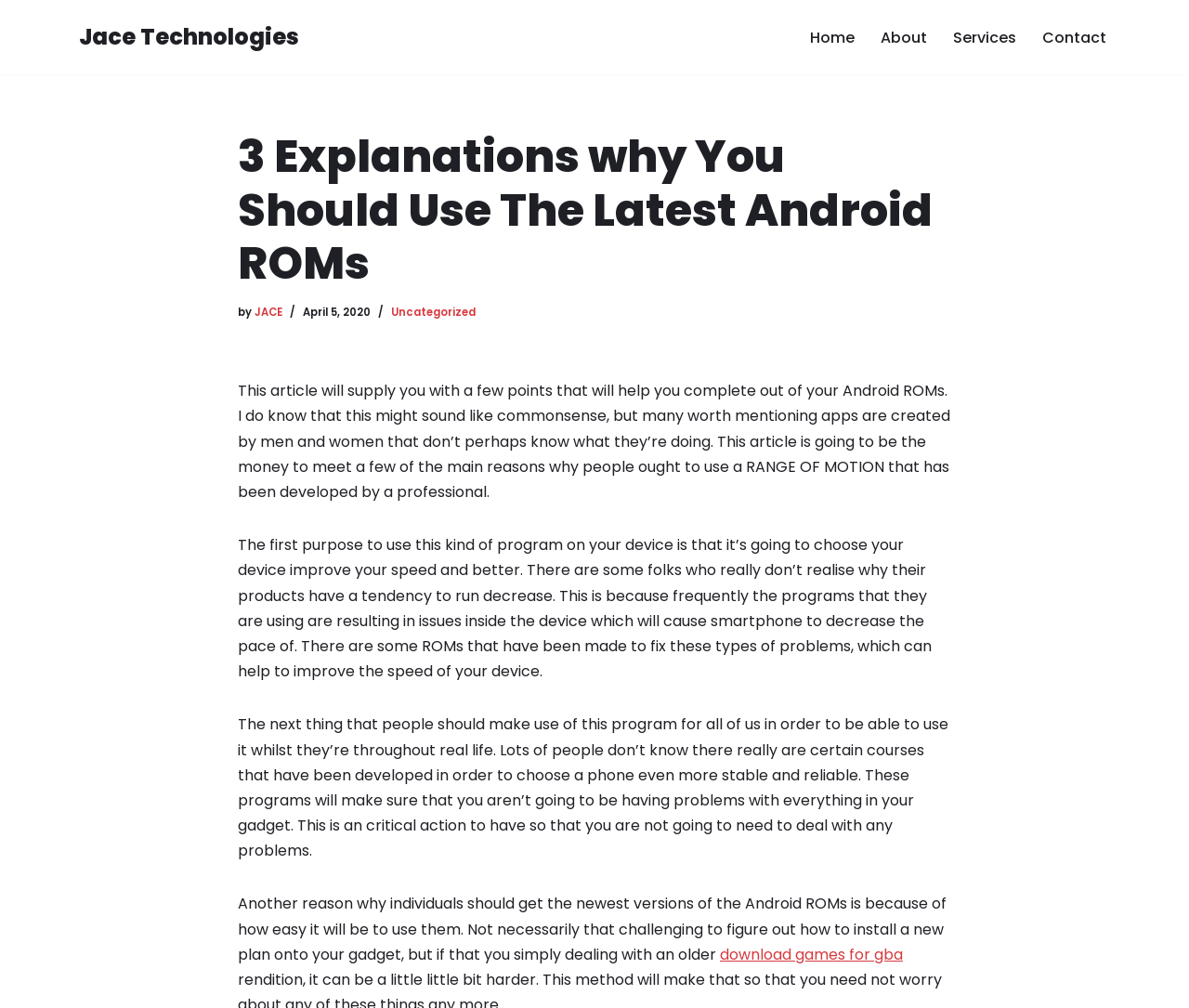Provide the bounding box coordinates for the UI element that is described by this text: "About Us". The coordinates should be in the form of four float numbers between 0 and 1: [left, top, right, bottom].

None